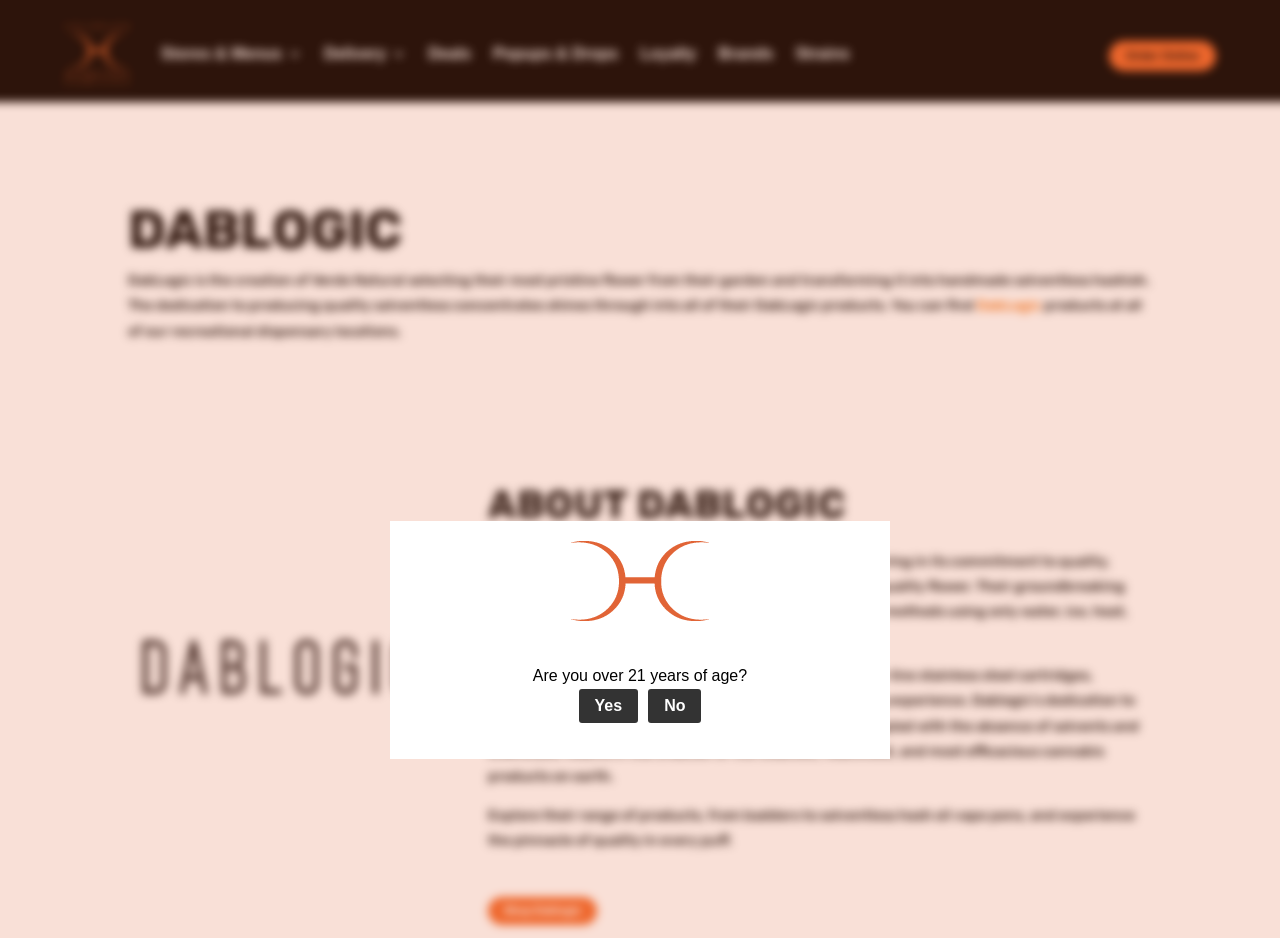Extract the bounding box coordinates for the HTML element that matches this description: "Stores & Menus". The coordinates should be four float numbers between 0 and 1, i.e., [left, top, right, bottom].

[0.126, 0.017, 0.236, 0.098]